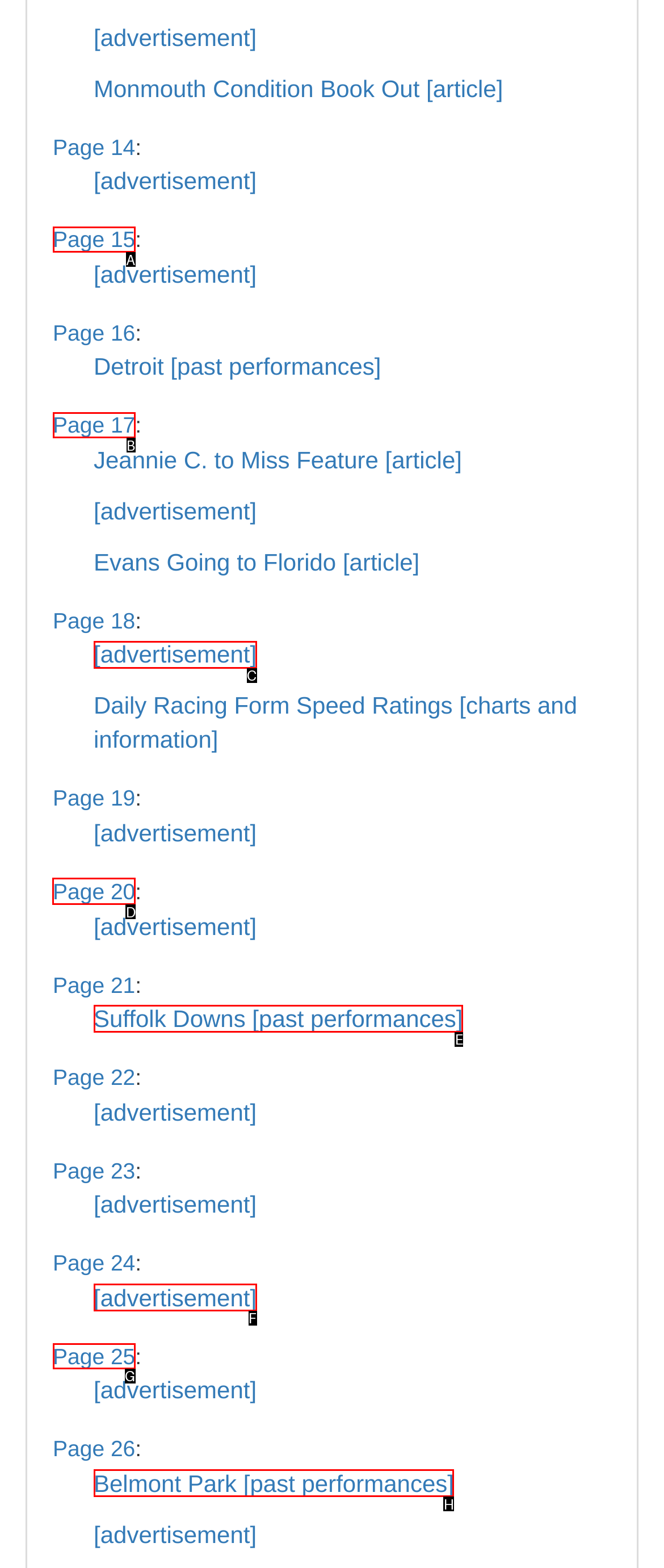Tell me the letter of the UI element to click in order to accomplish the following task: Go to Page 20
Answer with the letter of the chosen option from the given choices directly.

D